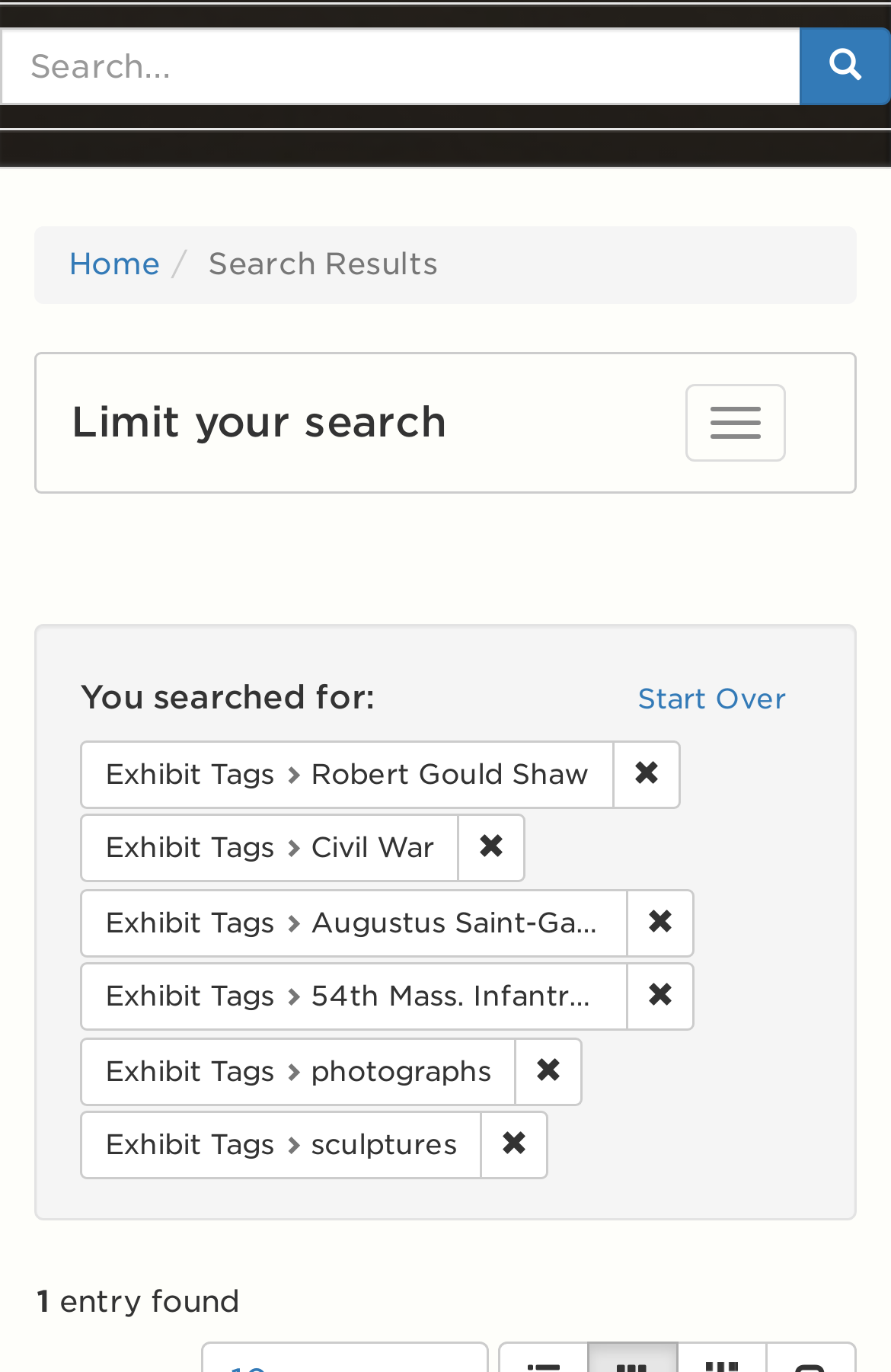Identify the bounding box of the UI component described as: "aria-label="Toggle navigation"".

None